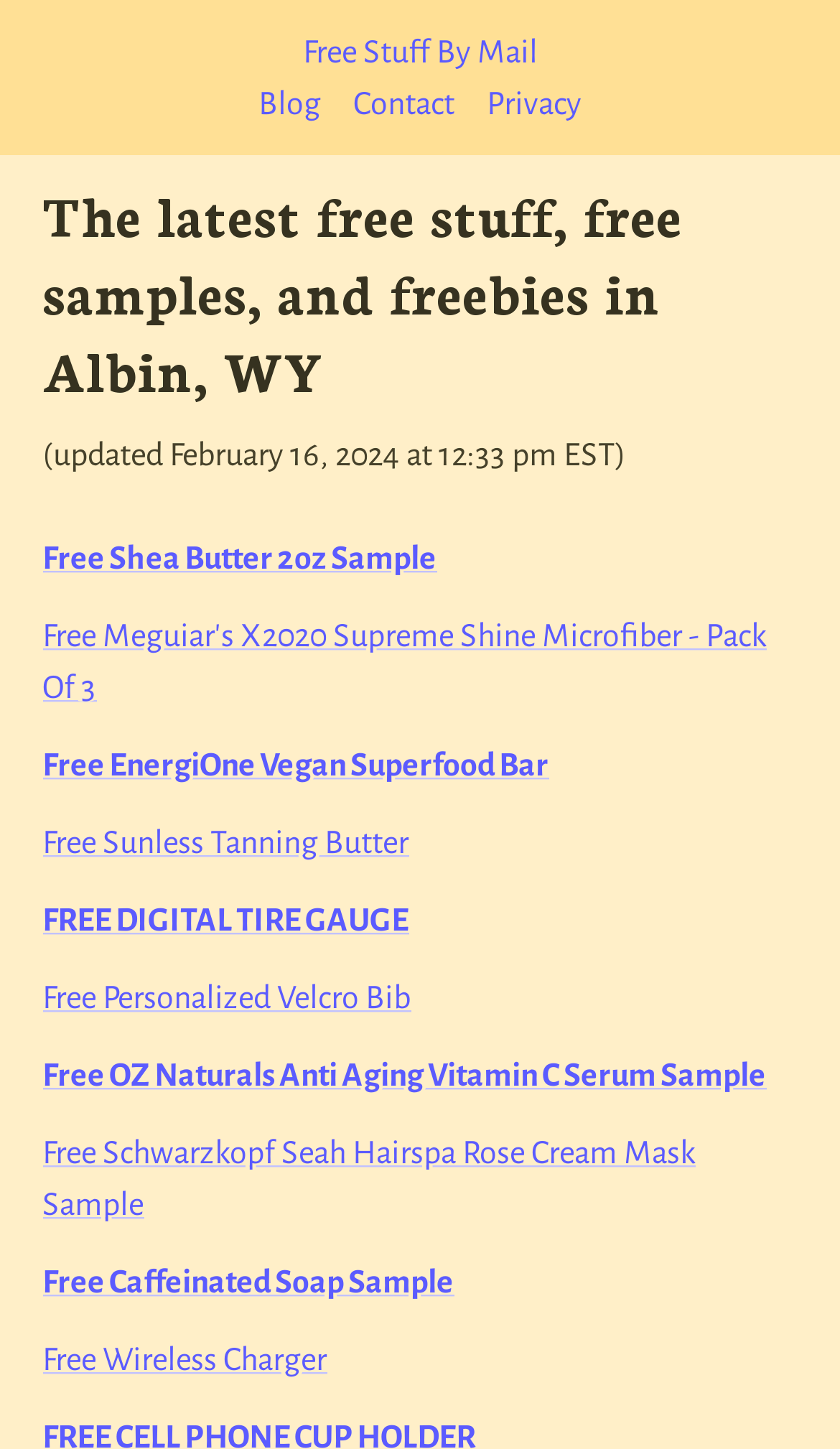Specify the bounding box coordinates of the element's area that should be clicked to execute the given instruction: "Visit the 'Blog' page". The coordinates should be four float numbers between 0 and 1, i.e., [left, top, right, bottom].

[0.308, 0.059, 0.382, 0.083]